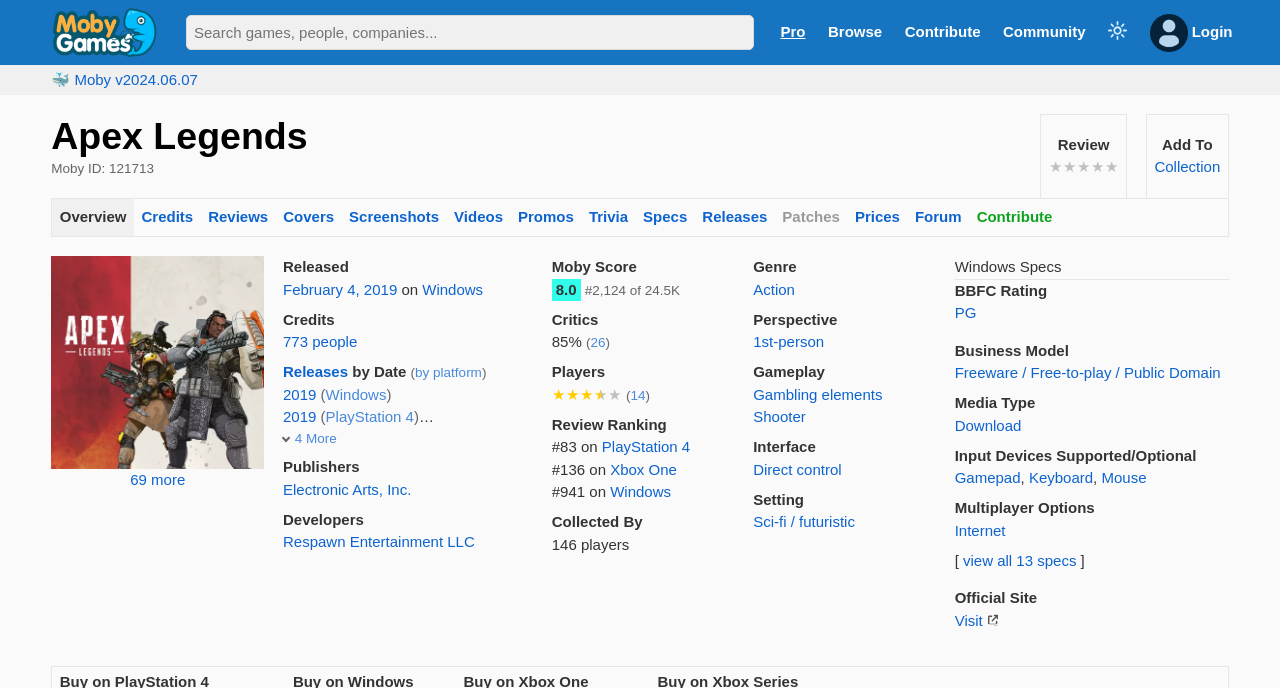What is the type of image displayed?
Answer the question with a single word or phrase derived from the image.

box cover